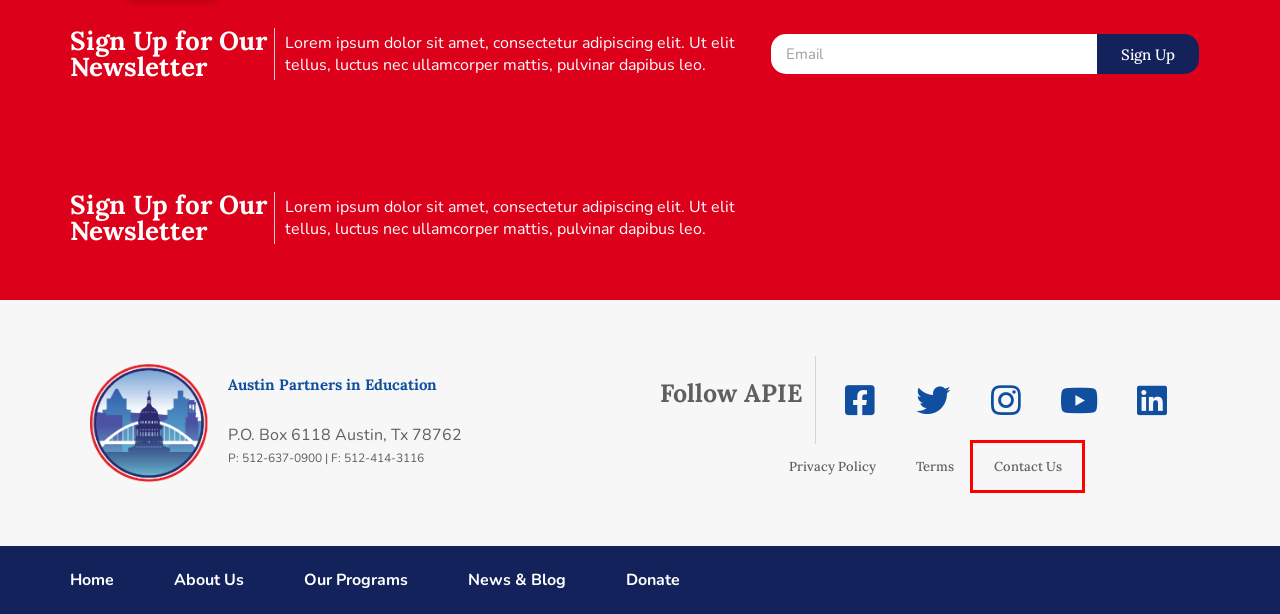You are provided with a screenshot of a webpage containing a red rectangle bounding box. Identify the webpage description that best matches the new webpage after the element in the bounding box is clicked. Here are the potential descriptions:
A. Privacy Policy - Austin Partners in Education
B. About Us - Austin Partners in Education
C. AVID–Advancement Via Individual Determination | Austin ISD
D. Terms - Austin Partners in Education
E. Our Programs - Austin Partners in Education
F. Contact Us - Austin Partners in Education
G. Bedichek Middle School
H. Titan Web

F